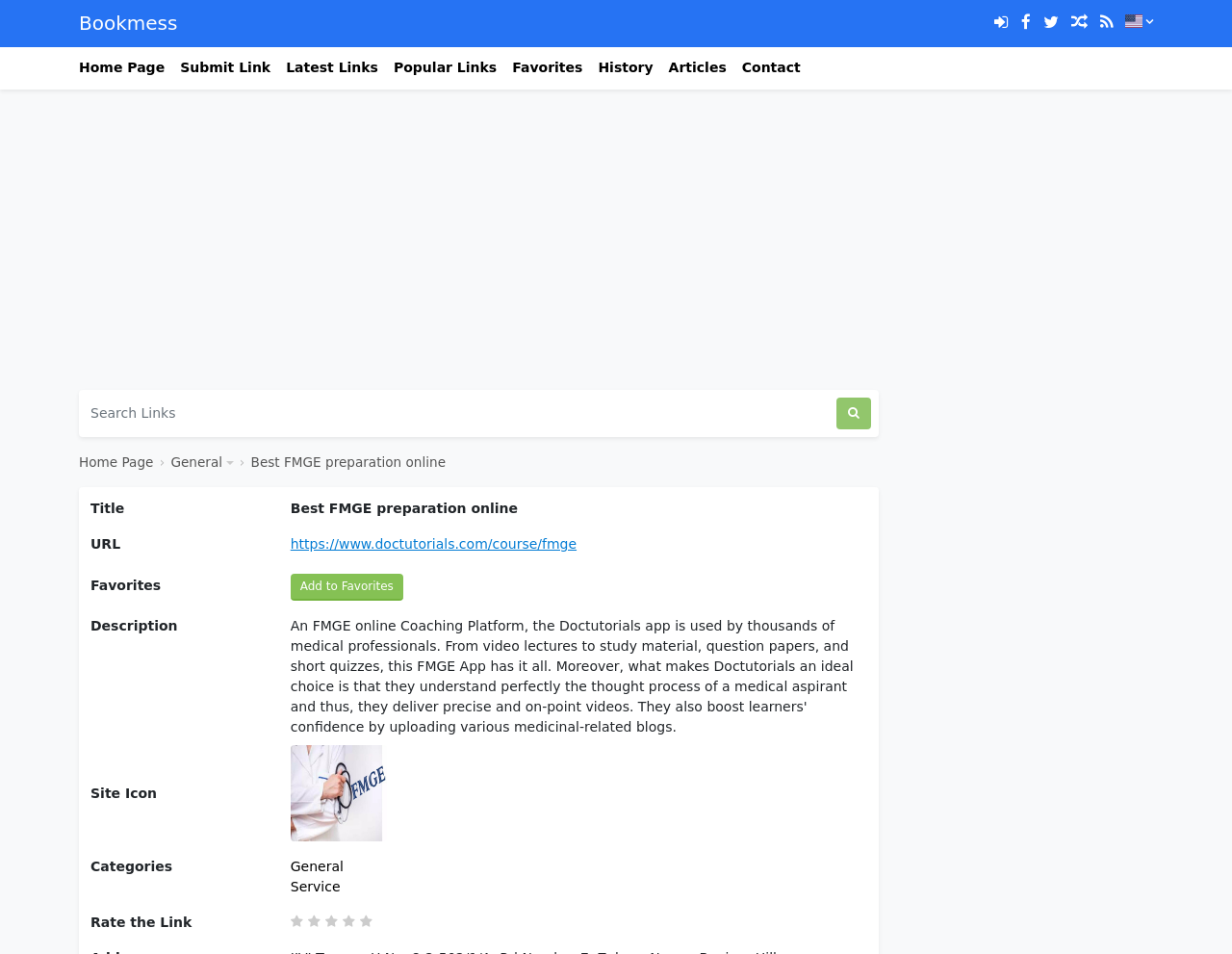Can you find the bounding box coordinates for the element to click on to achieve the instruction: "Click on the Submit Link button"?

[0.134, 0.048, 0.22, 0.094]